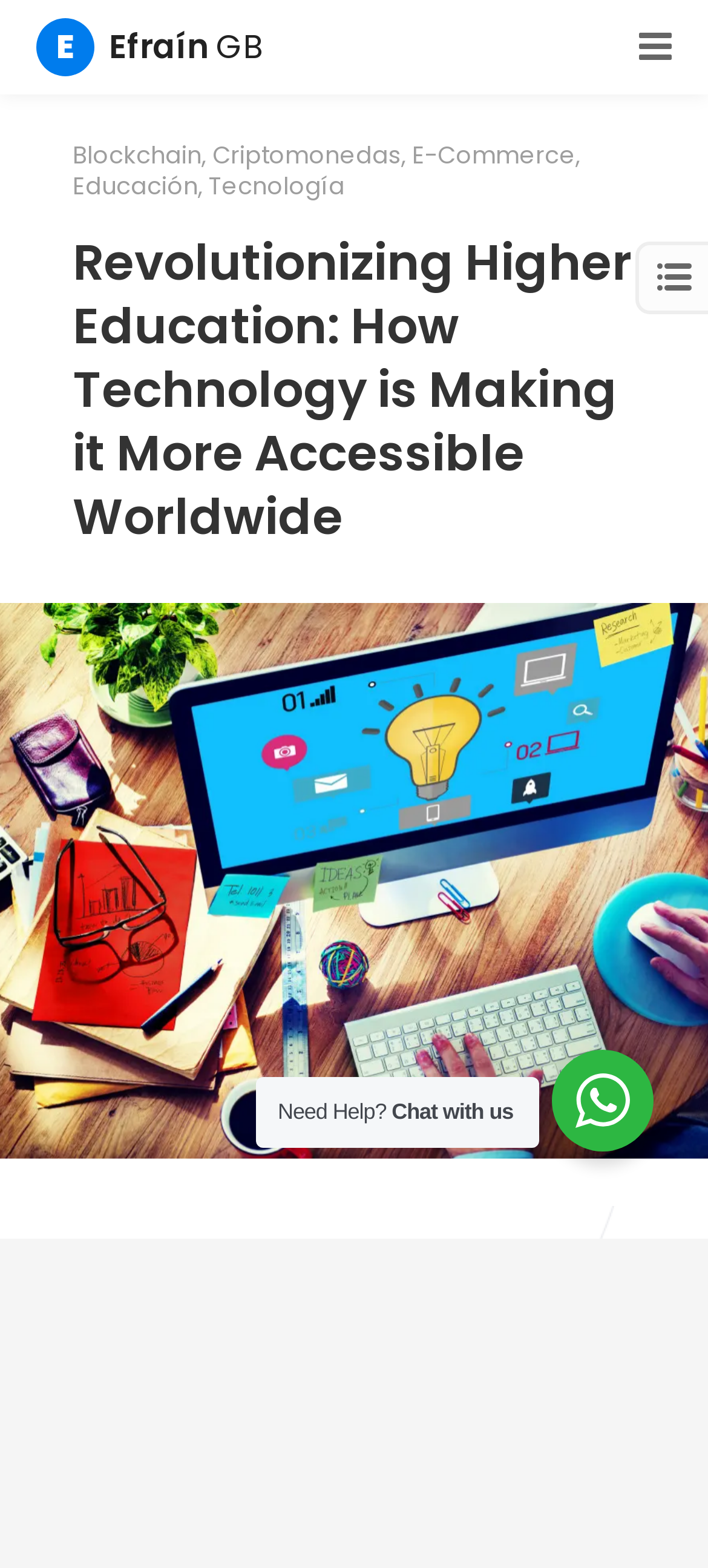Provide the bounding box coordinates of the UI element that matches the description: "Educación".

[0.103, 0.108, 0.279, 0.13]